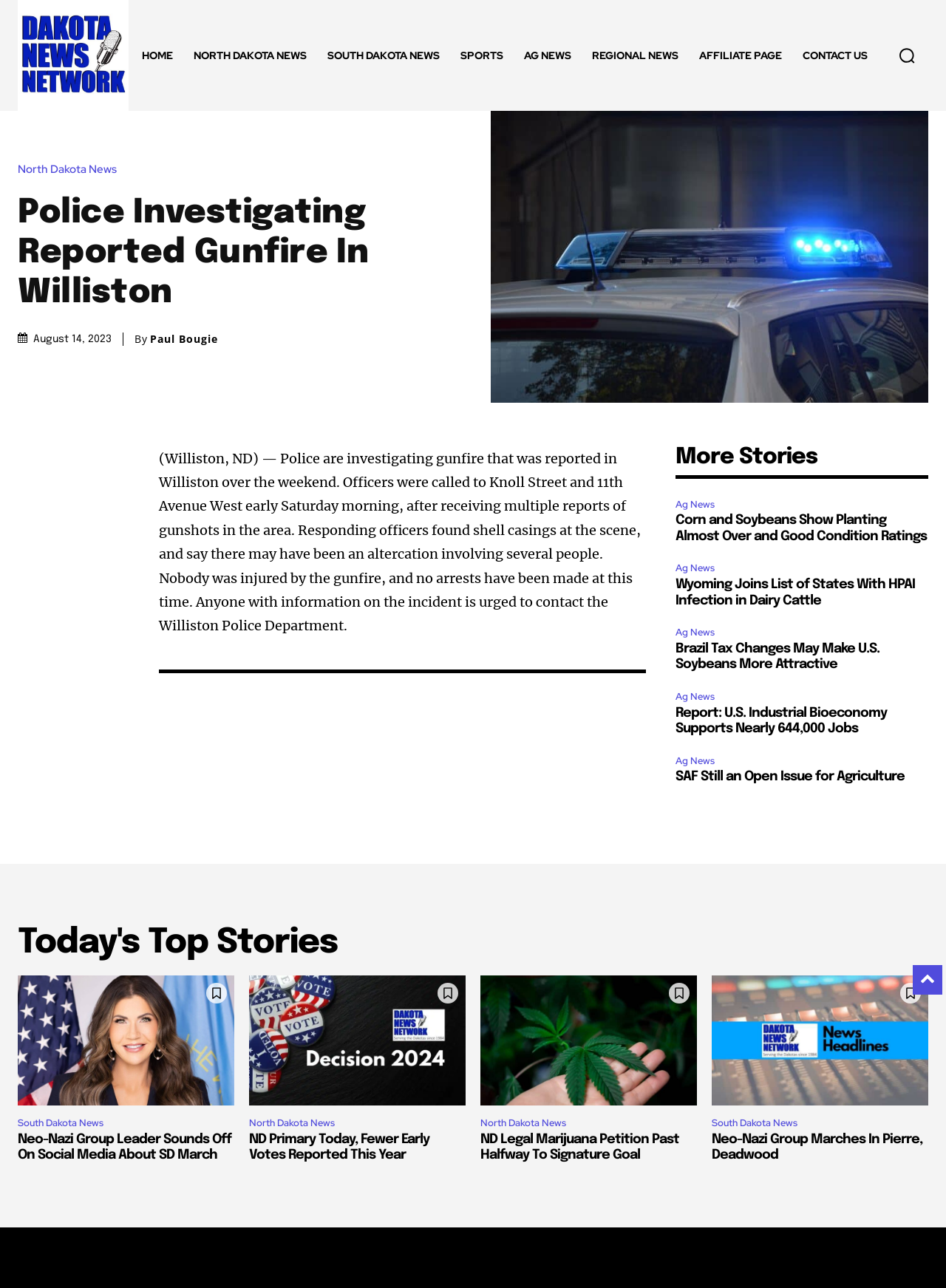Locate the bounding box coordinates of the clickable area to execute the instruction: "Click on the 'HOME' link". Provide the coordinates as four float numbers between 0 and 1, represented as [left, top, right, bottom].

[0.139, 0.02, 0.194, 0.066]